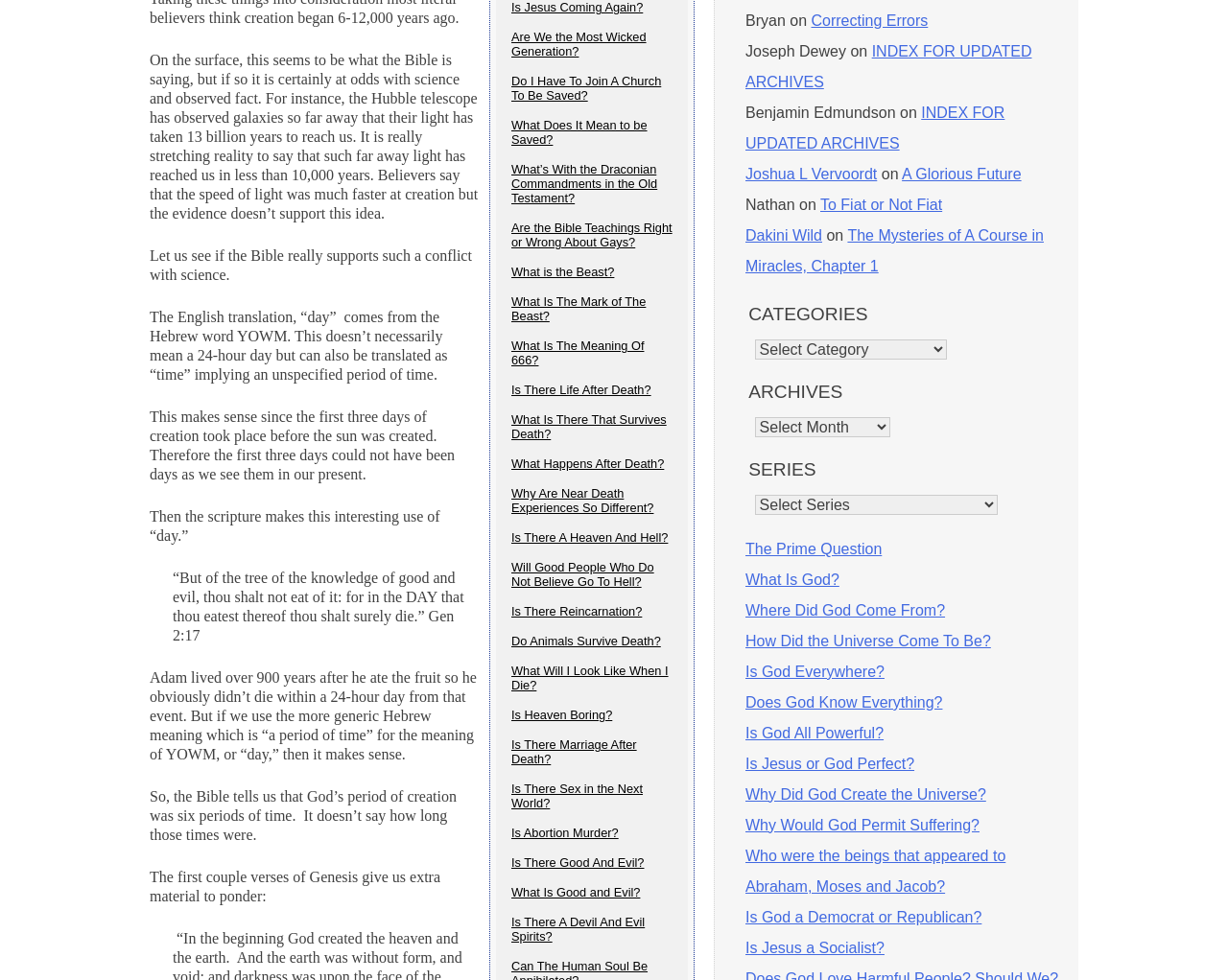Please indicate the bounding box coordinates for the clickable area to complete the following task: "Click on the link 'A Glorious Future'". The coordinates should be specified as four float numbers between 0 and 1, i.e., [left, top, right, bottom].

[0.734, 0.169, 0.832, 0.186]